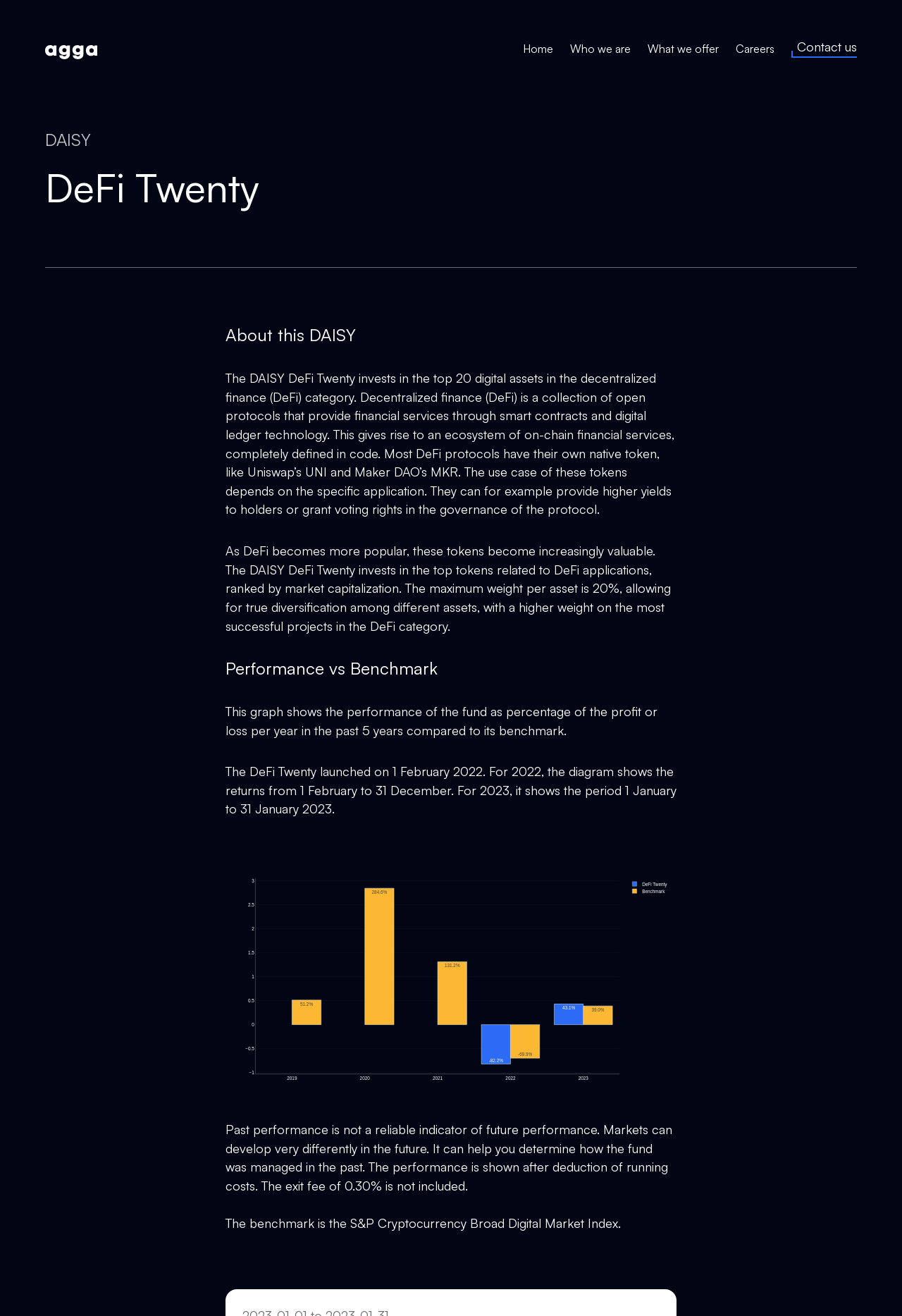What is the benchmark used to compare the fund's performance?
Answer the question based on the image using a single word or a brief phrase.

S&P Cryptocurrency Broad Digital Market Index